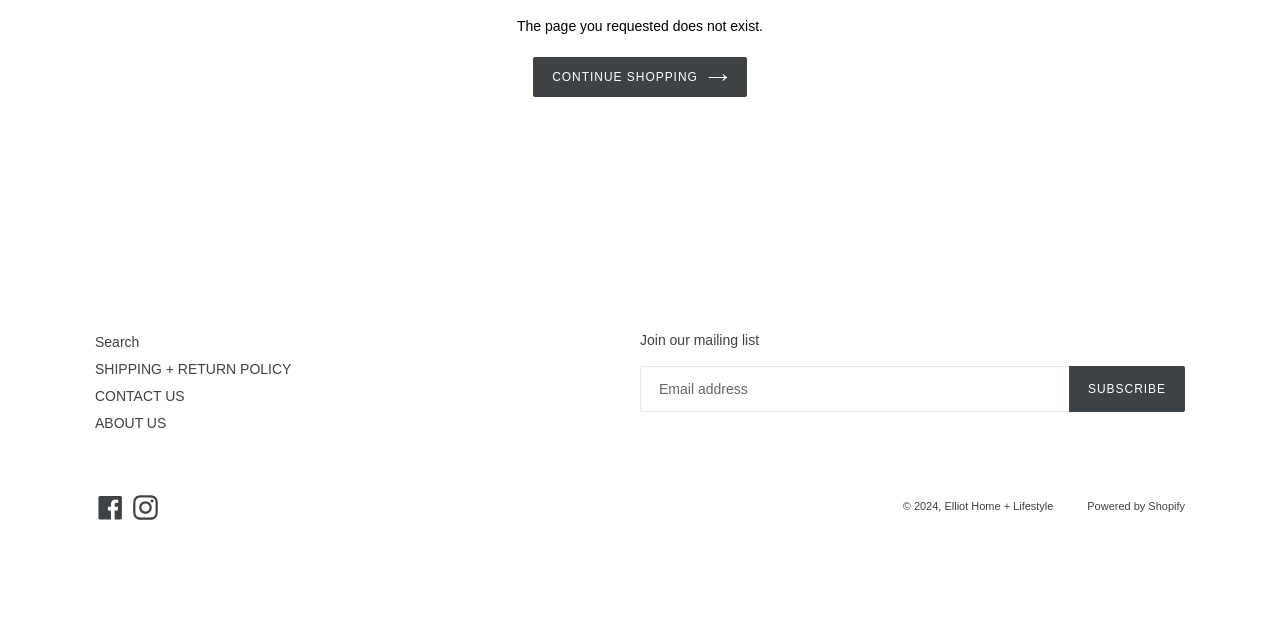Given the description: "SHIPPING + RETURN POLICY", determine the bounding box coordinates of the UI element. The coordinates should be formatted as four float numbers between 0 and 1, [left, top, right, bottom].

[0.074, 0.564, 0.228, 0.589]